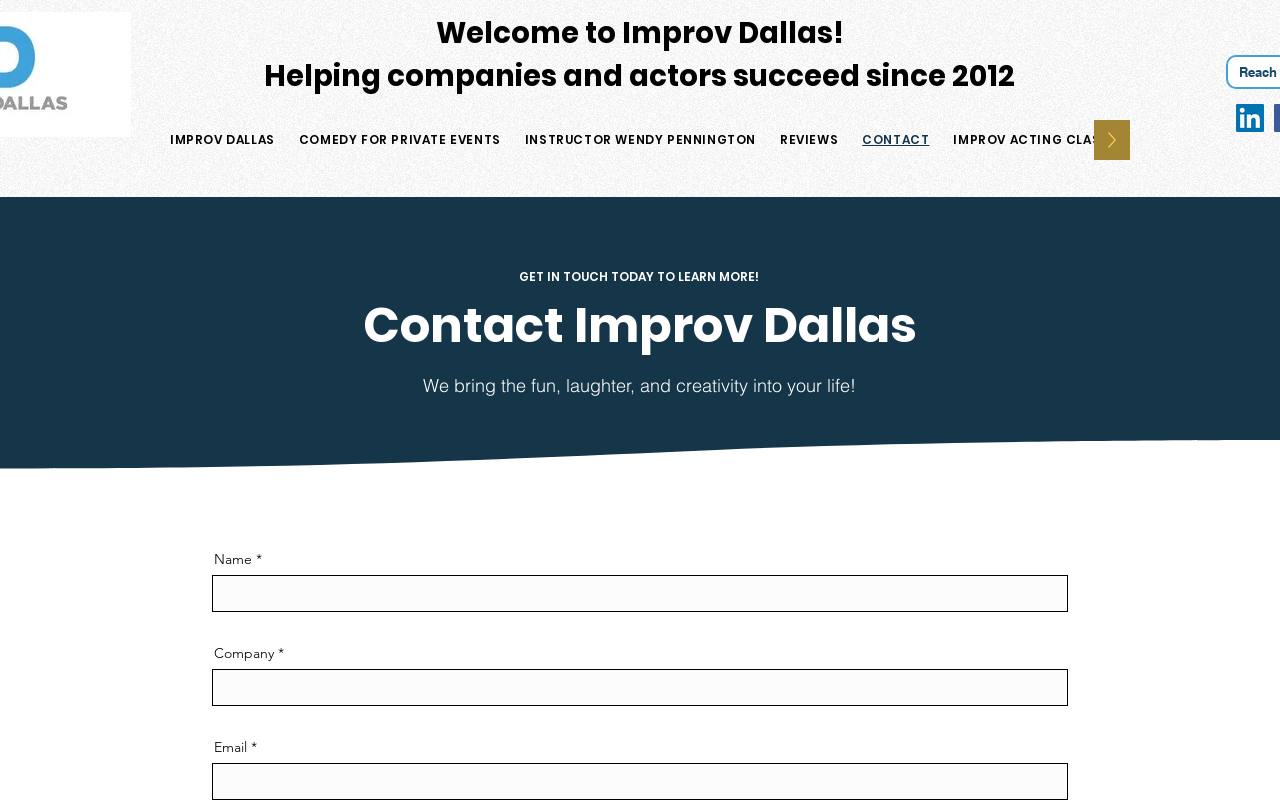What is the main purpose of Improv Dallas?
Refer to the screenshot and answer in one word or phrase.

Team building and entertainment